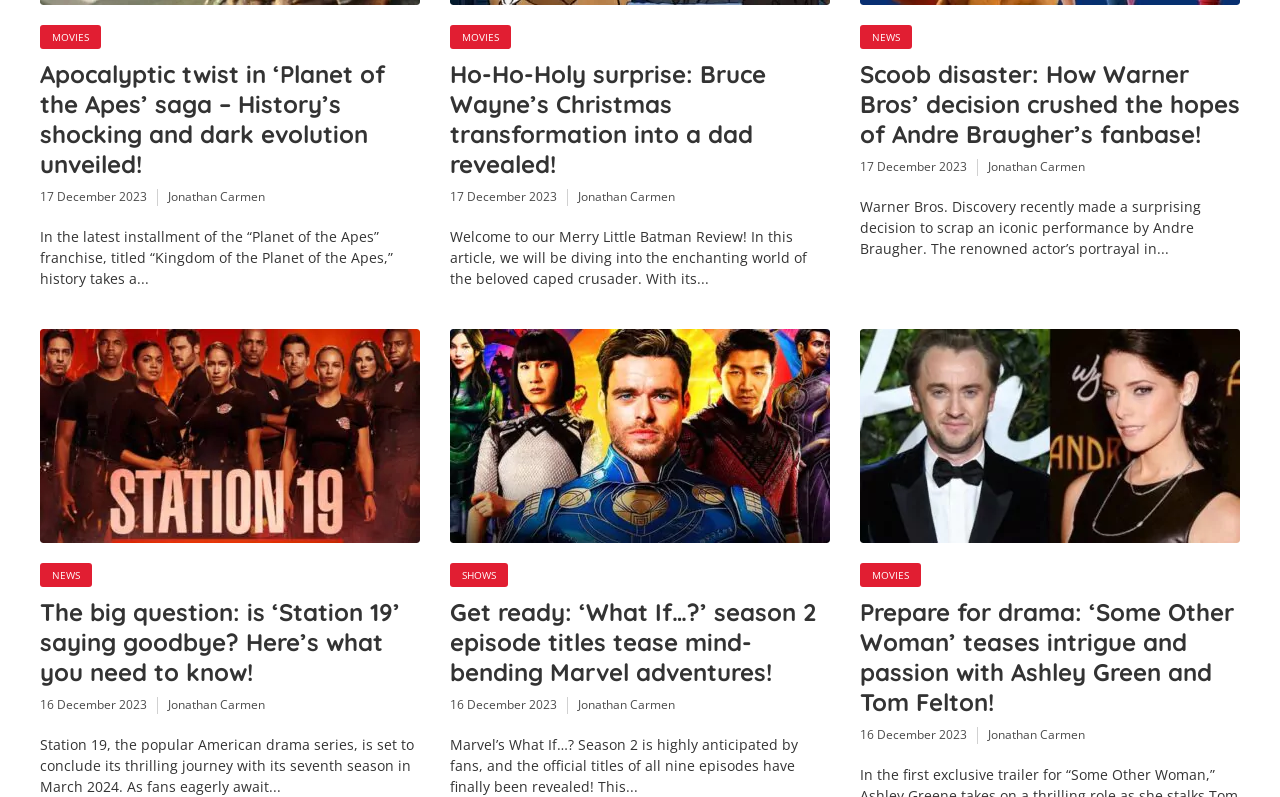What is the category of the fourth article?
Answer the question with a single word or phrase by looking at the picture.

SHOWS